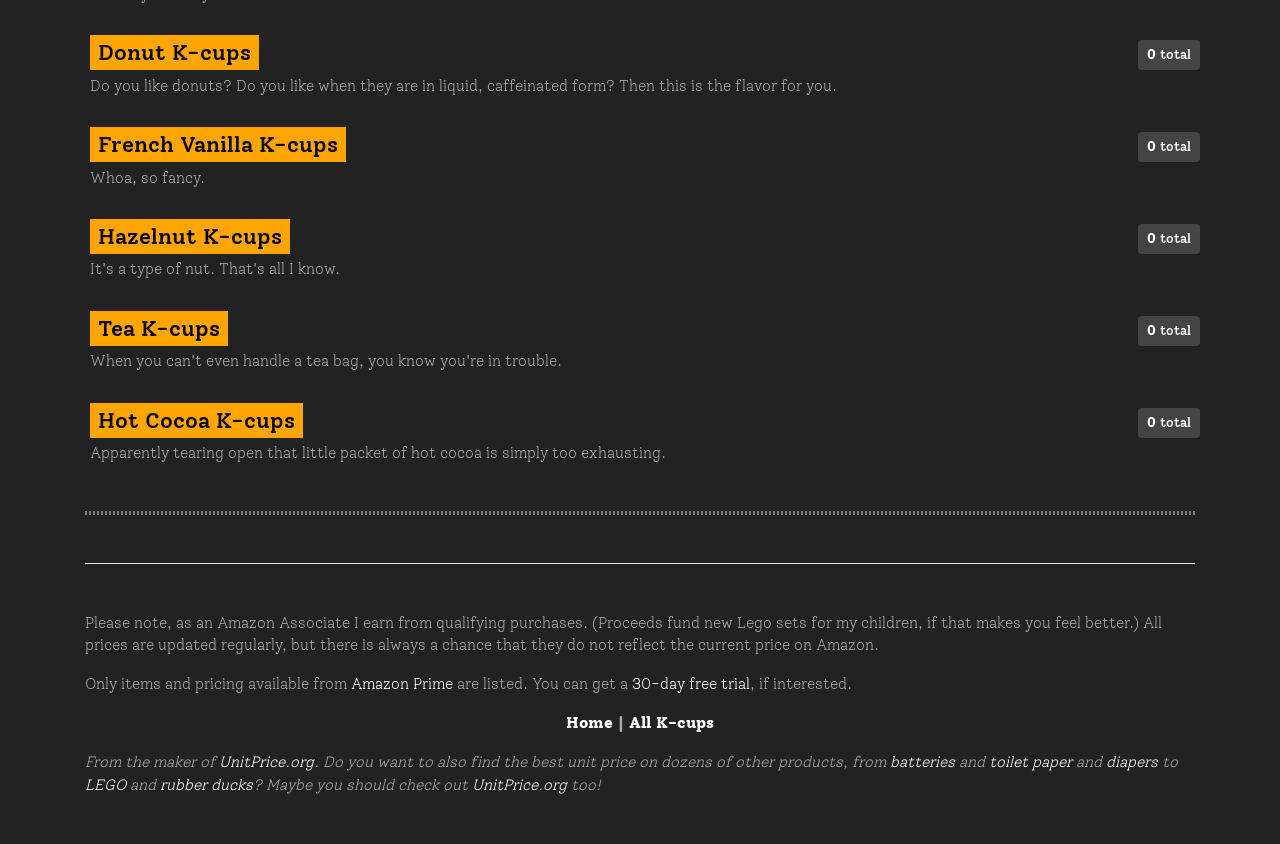Identify the bounding box coordinates of the area that should be clicked in order to complete the given instruction: "Explore Tea K-cups". The bounding box coordinates should be four float numbers between 0 and 1, i.e., [left, top, right, bottom].

[0.07, 0.368, 0.178, 0.41]